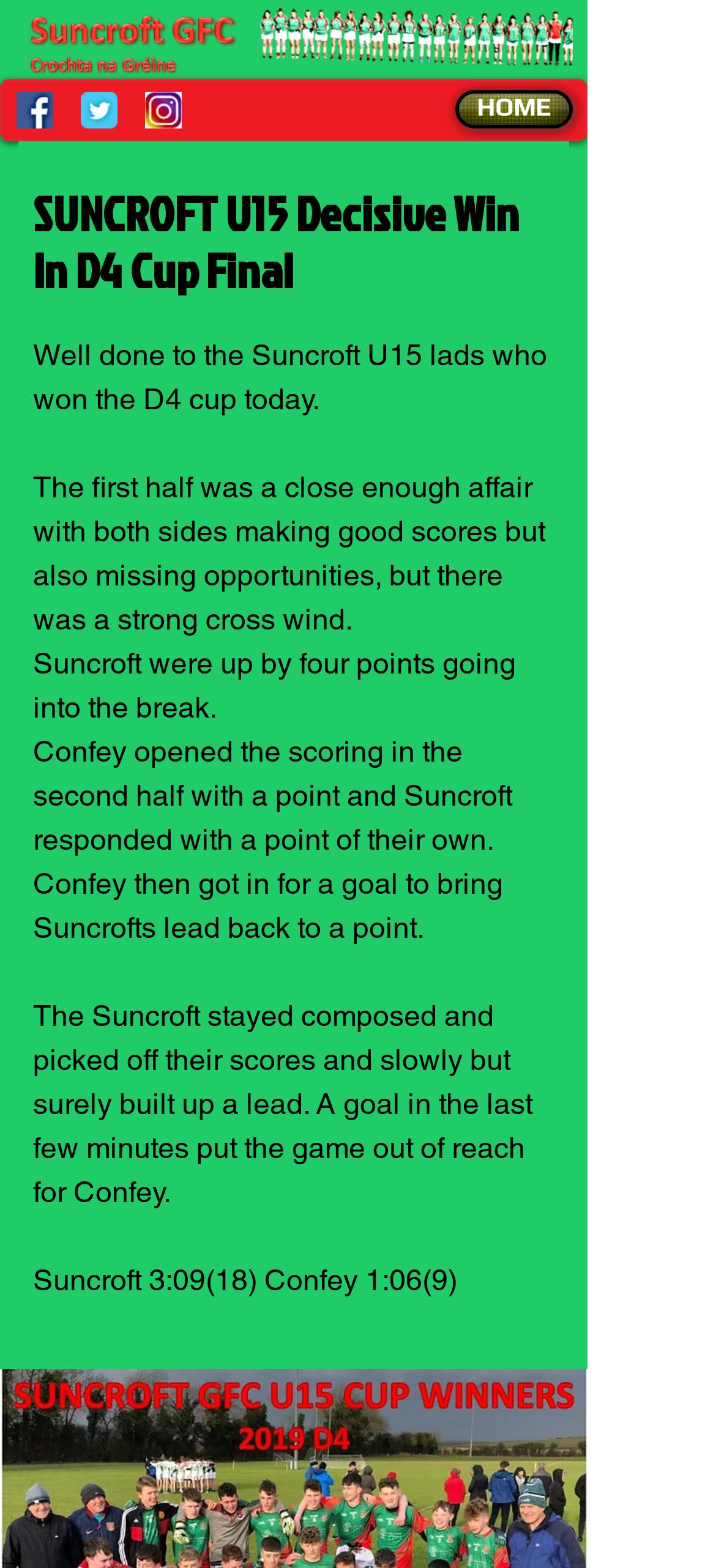Give the bounding box coordinates for this UI element: "HOME". The coordinates should be four float numbers between 0 and 1, arranged as [left, top, right, bottom].

[0.636, 0.057, 0.79, 0.082]